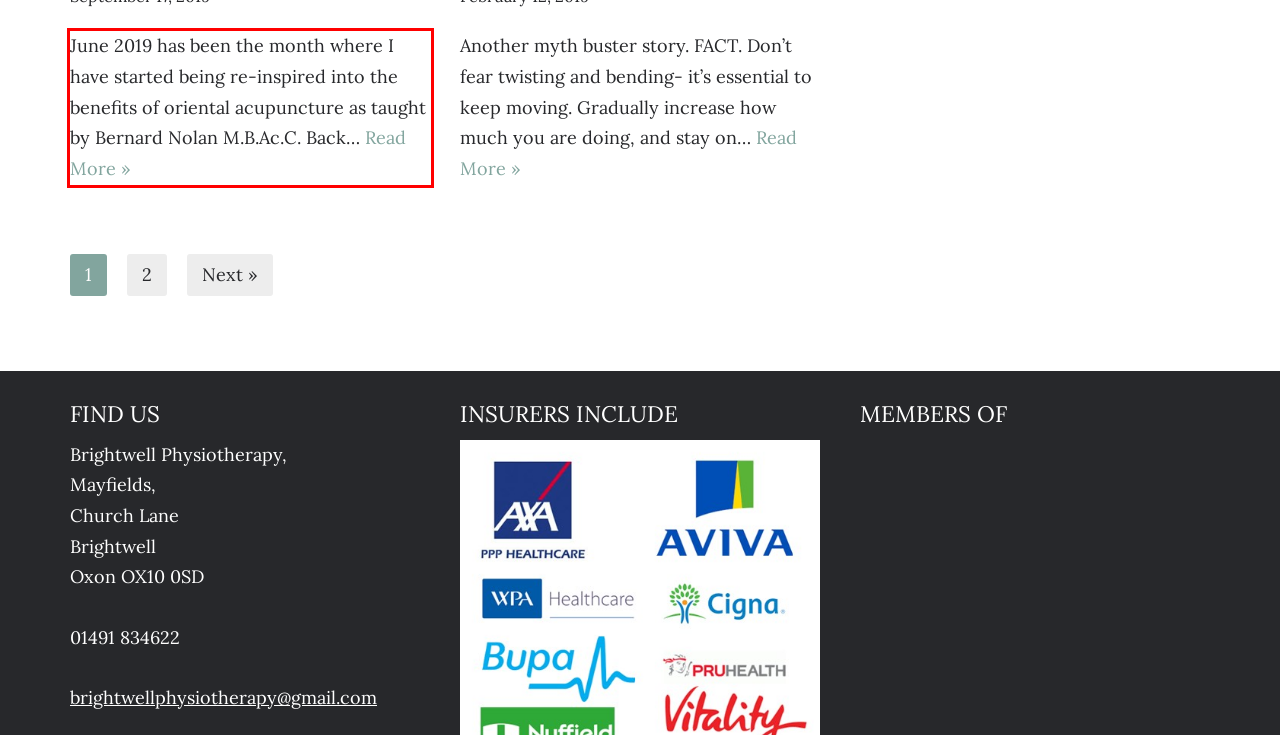You are provided with a screenshot of a webpage that includes a red bounding box. Extract and generate the text content found within the red bounding box.

June 2019 has been the month where I have started being re-inspired into the benefits of oriental acupuncture as taught by Bernard Nolan M.B.Ac.C. Back… Read More » Oriental Acupuncture for sports injuries/MSK.